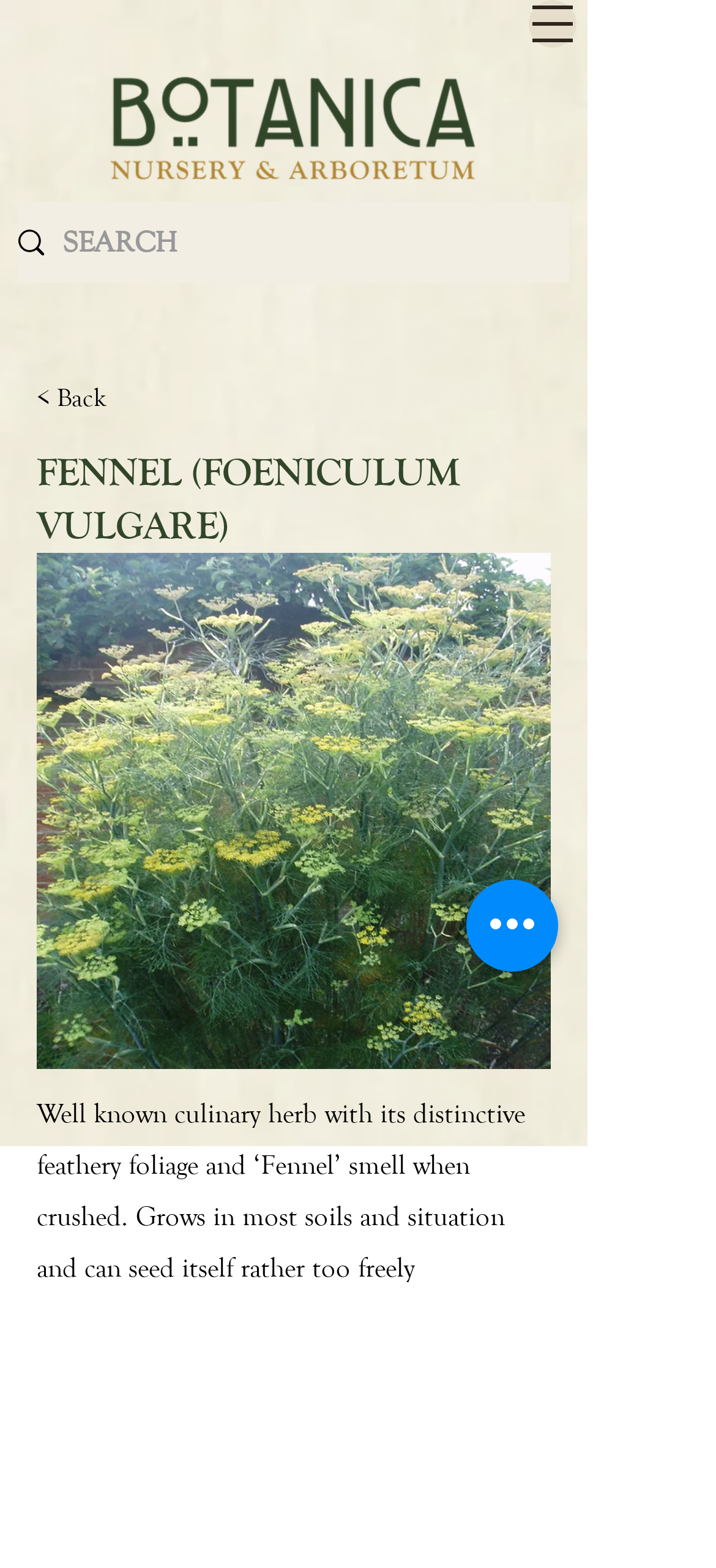Please locate the UI element described by "aria-label="Open navigation menu"" and provide its bounding box coordinates.

[0.738, 0.0, 0.805, 0.03]